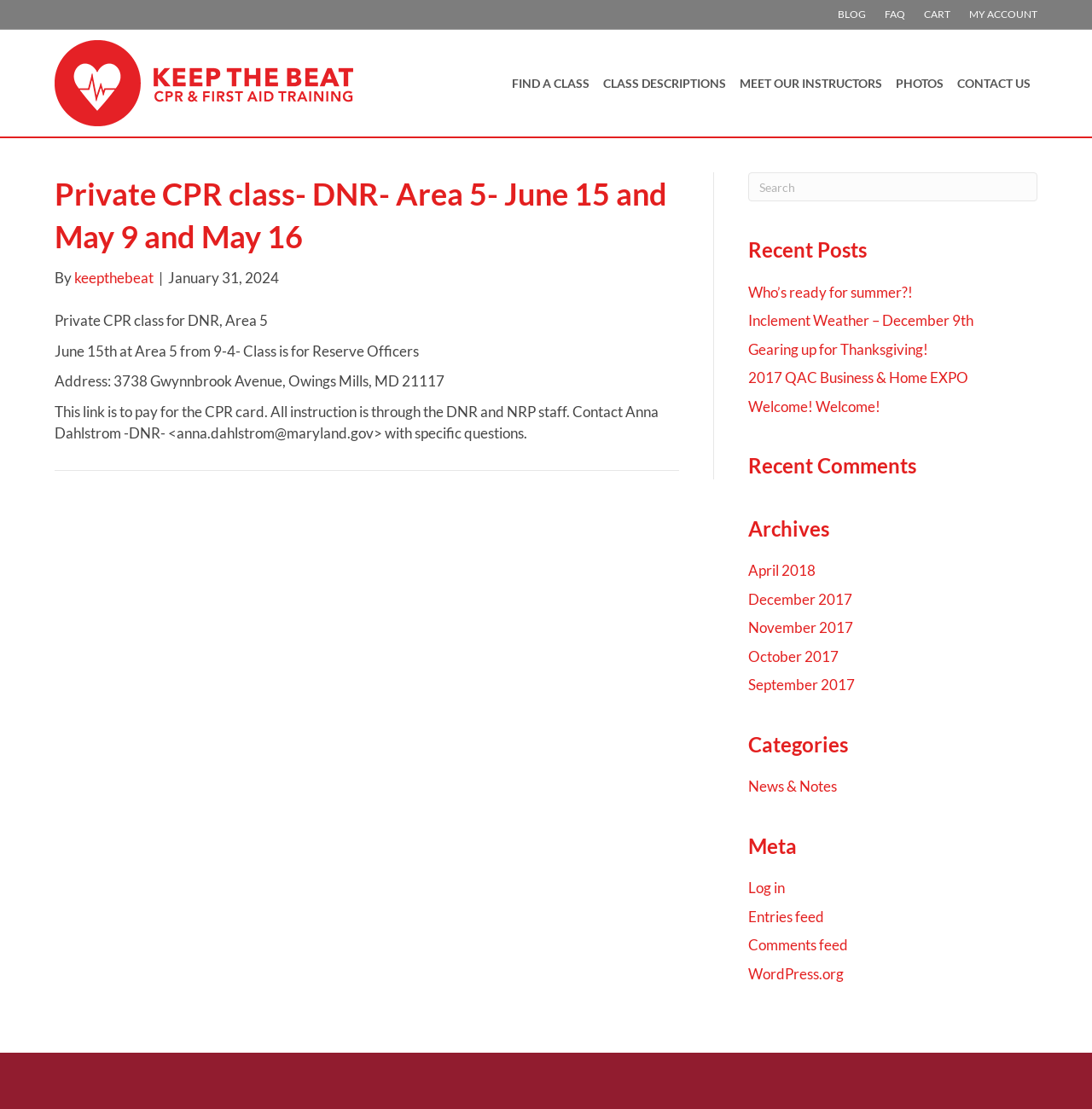What is the purpose of the Private CPR class?
Answer the question with just one word or phrase using the image.

For DNR, Area 5